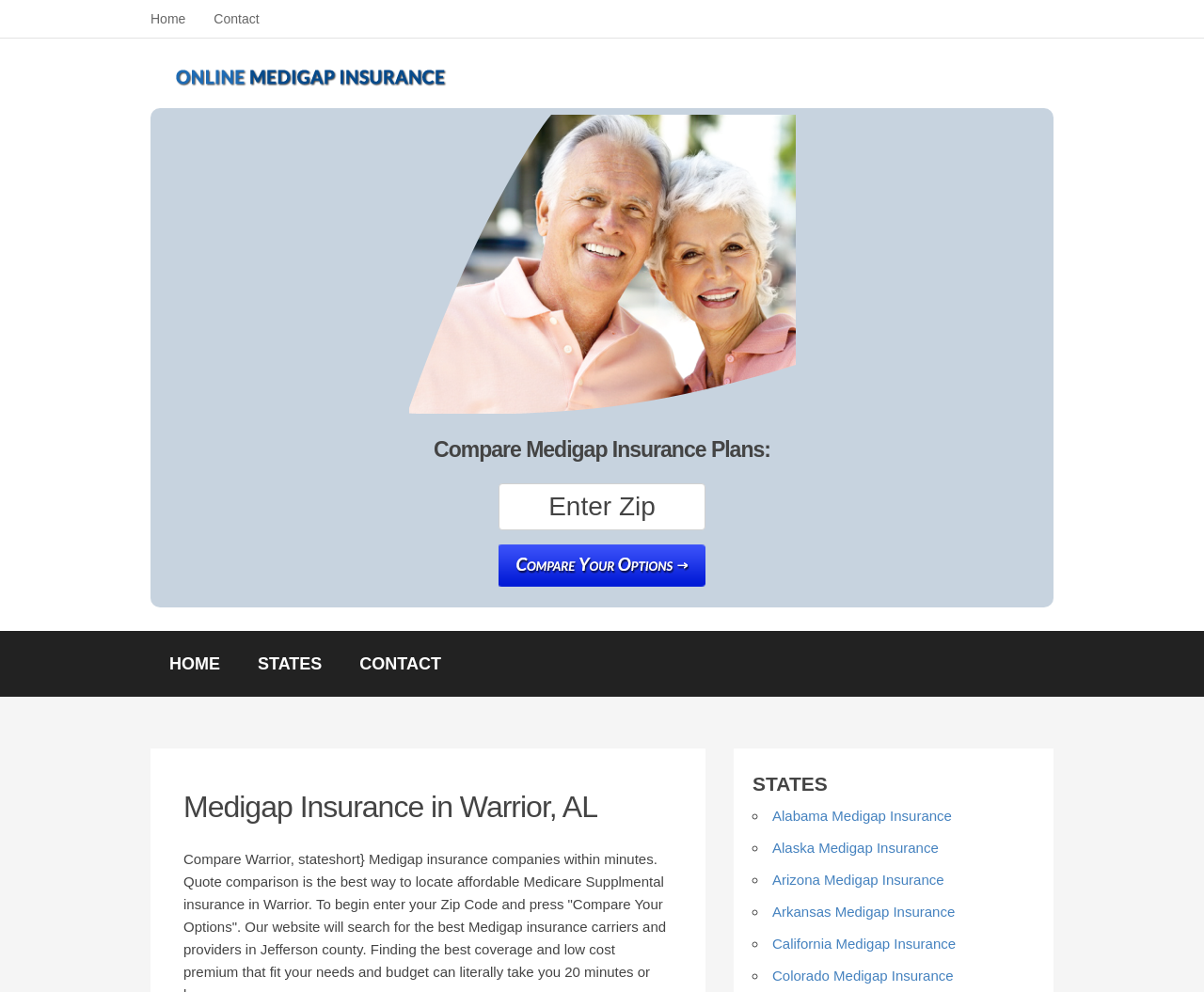Locate the bounding box of the UI element described by: "Arkansas Medigap Insurance" in the given webpage screenshot.

[0.641, 0.911, 0.793, 0.927]